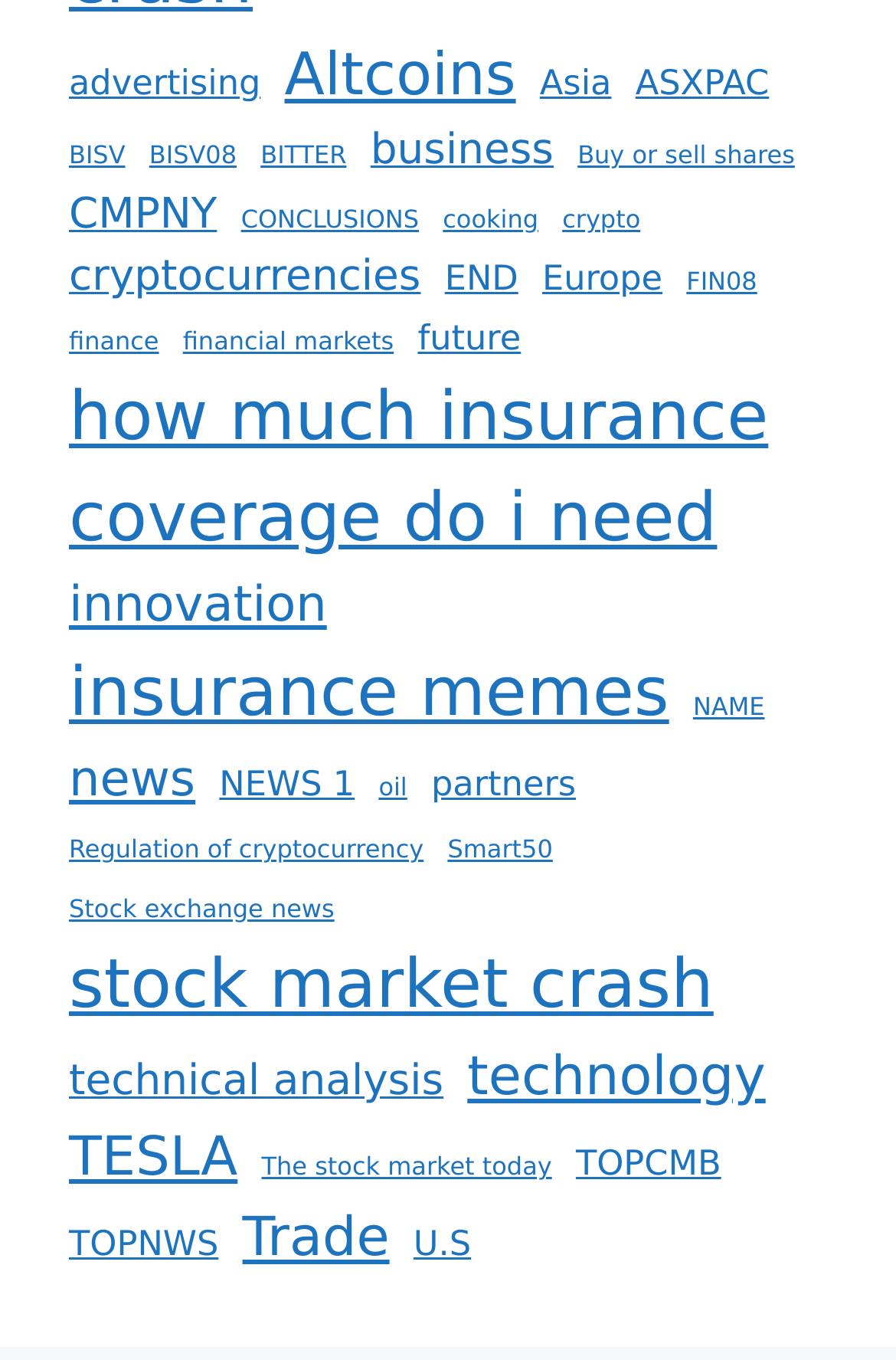Respond to the question below with a concise word or phrase:
What is the topic of the link with the most items?

stock market crash